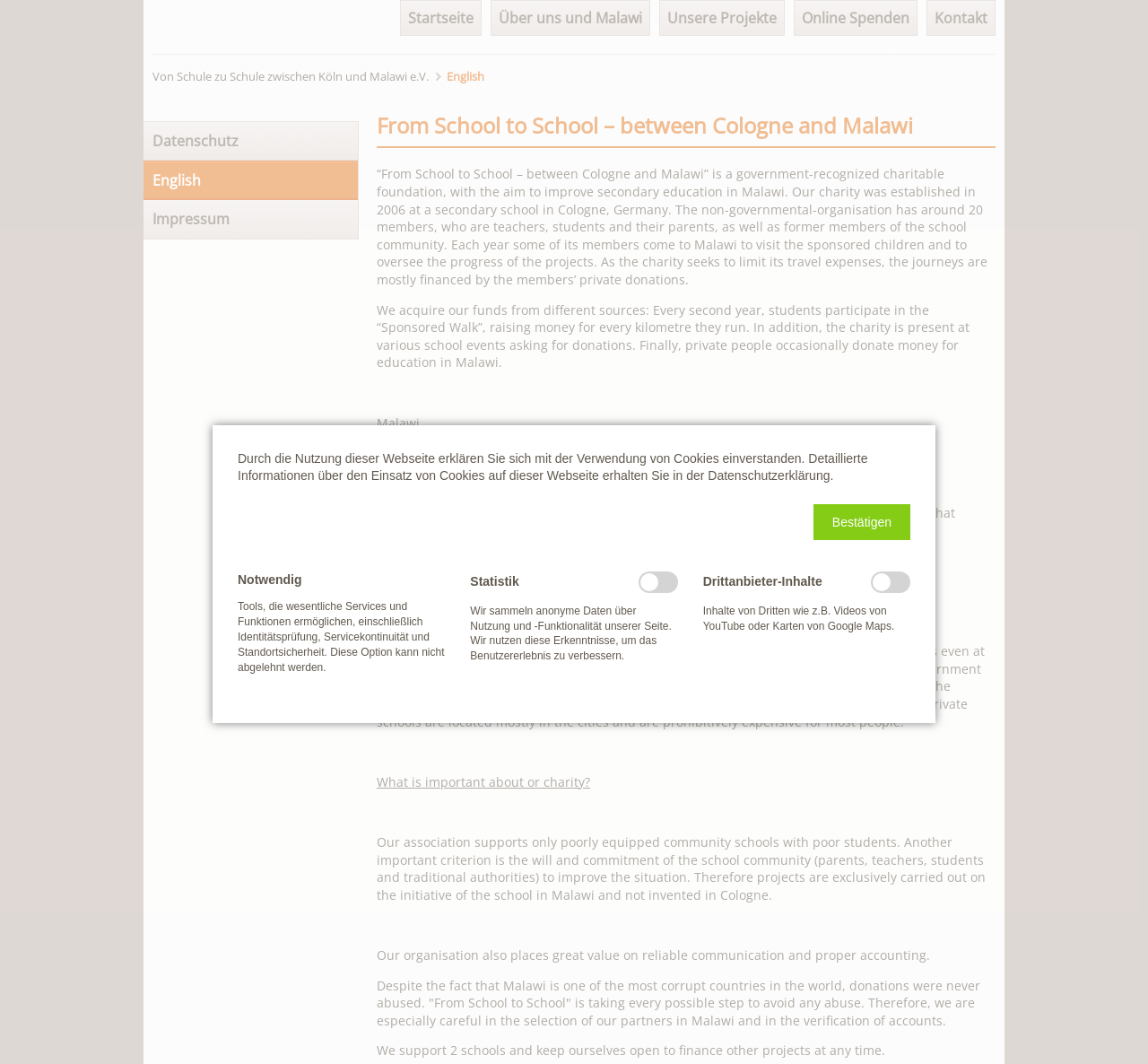What is the name of the charitable foundation?
Based on the image, give a one-word or short phrase answer.

From School to School